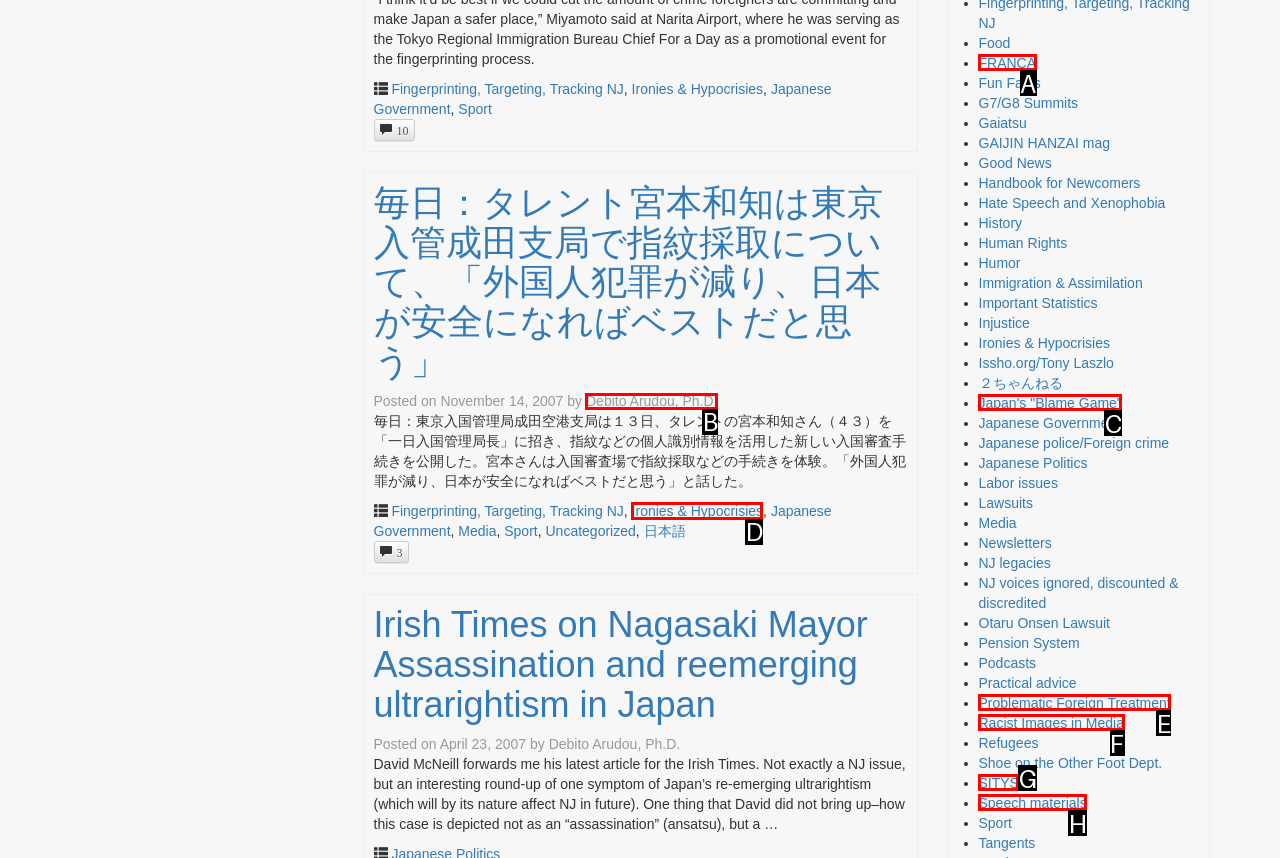Identify the correct UI element to click for this instruction: Enter your name
Respond with the appropriate option's letter from the provided choices directly.

None